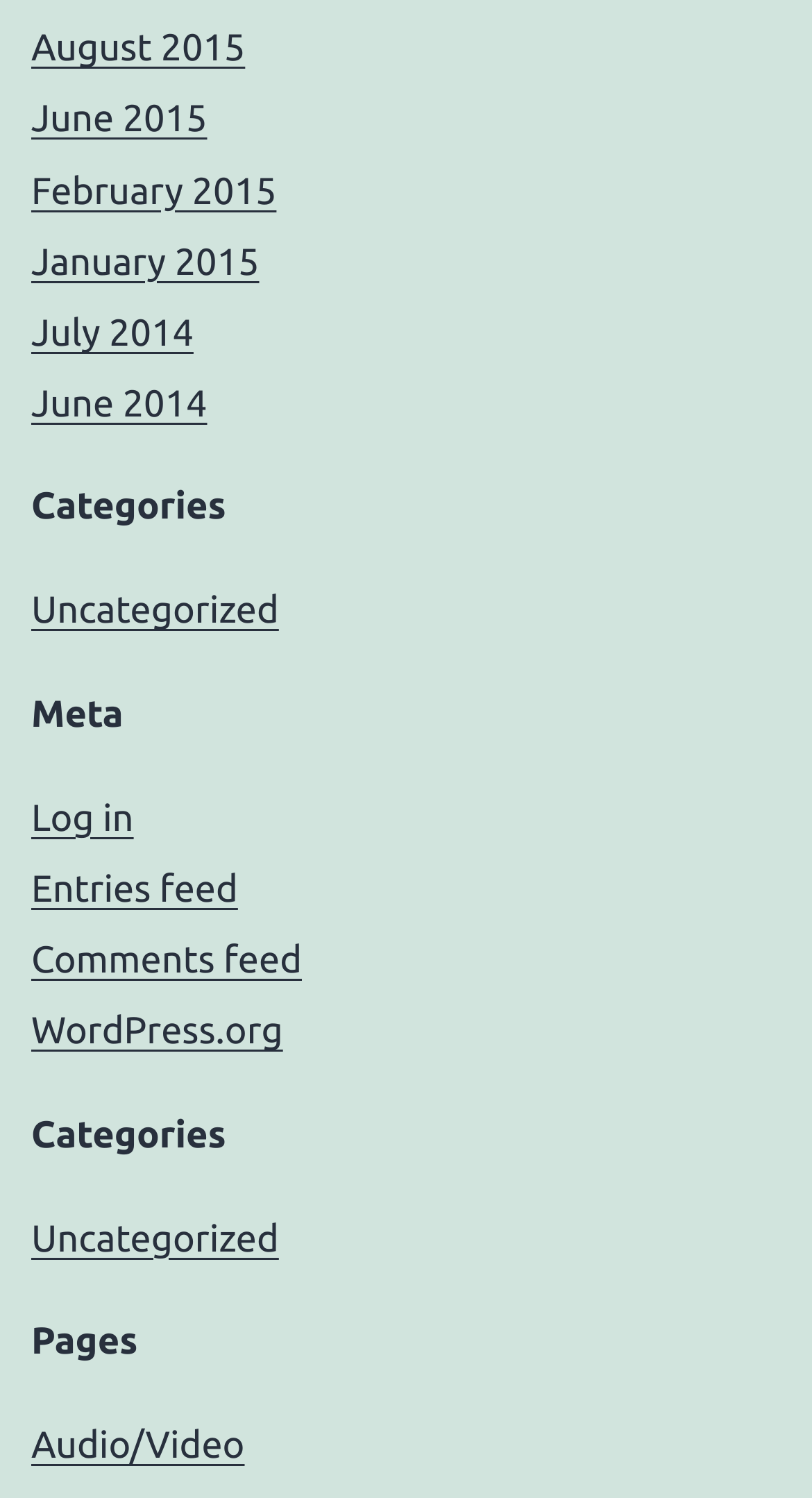Examine the screenshot and answer the question in as much detail as possible: What is the title of the last section on the webpage?

By examining the webpage structure, I found that the last section is labeled 'Pages', which contains a link labeled 'Audio/Video'.